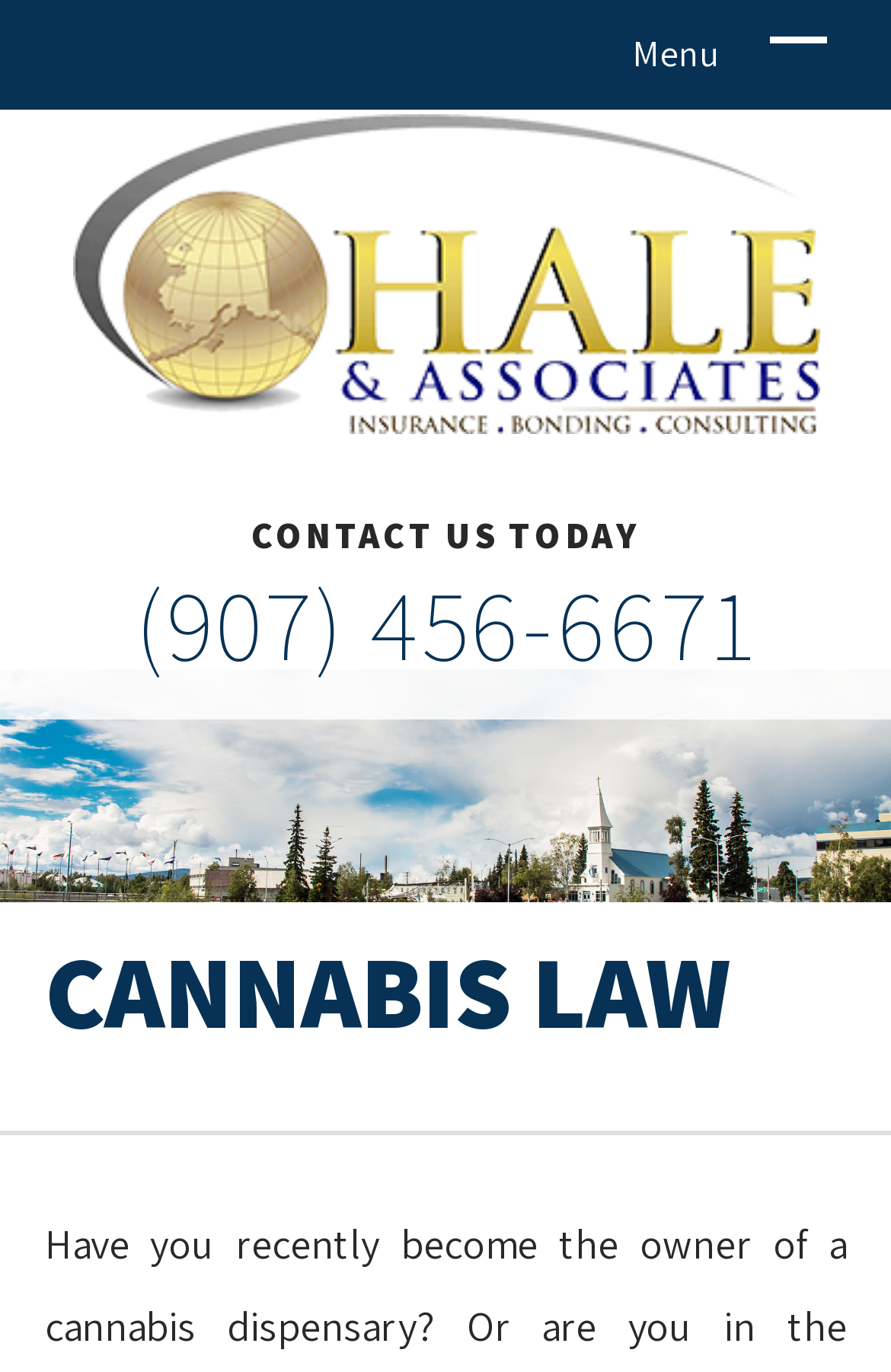Determine the bounding box for the described HTML element: "alt="Hale & Associates, Inc"". Ensure the coordinates are four float numbers between 0 and 1 in the format [left, top, right, bottom].

[0.081, 0.177, 0.919, 0.216]